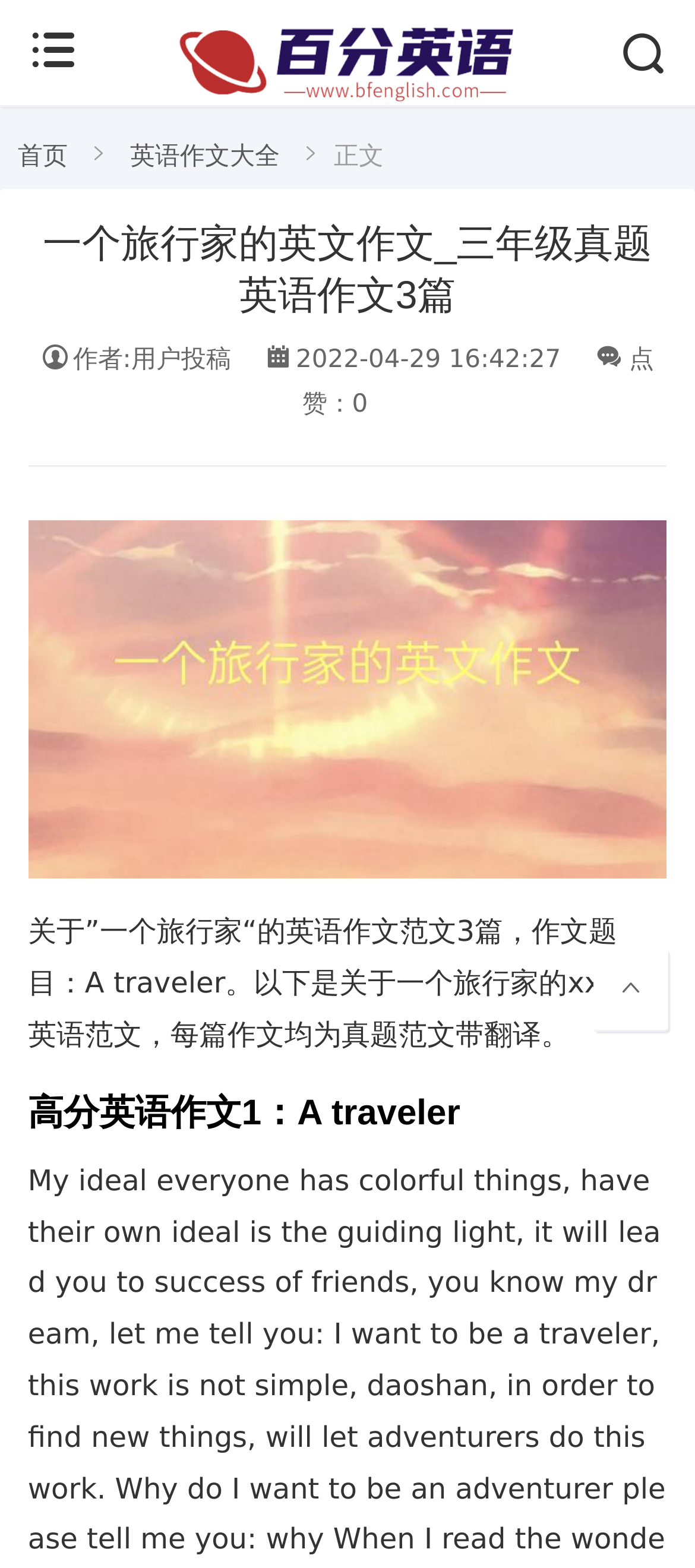Offer an extensive depiction of the webpage and its key elements.

The webpage is about English essays on the topic "A traveler" for third-grade students. At the top-left corner, there is a heading "百分英语" (meaning "100% English") with a link and an image. Below it, there are three links: "首页" (meaning "Home"), "英语作文大全" (meaning "English Essay Collection"), and a static text "正文" (meaning "Main Content").

The main content starts with a heading "一个旅行家的英文作文_三年级真题英语作文3篇" (meaning "English Essays on A Traveler for Third-Grade Students"). Below it, there is information about the author and the publication date. On the right side of the publication date, there is a static text "点赞：0" (meaning "Likes: 0").

Below the author information, there is a large image related to the essay topic. Under the image, there is a paragraph of text describing the essay, which mentions that it provides three English essay samples on the topic "A traveler" for third-grade students, each with a real question and translation.

Finally, there is a heading "高分英语作文1：A traveler" (meaning "High-Scoring English Essay 1: A Traveler"), which suggests that the webpage will provide a high-quality English essay on the topic.